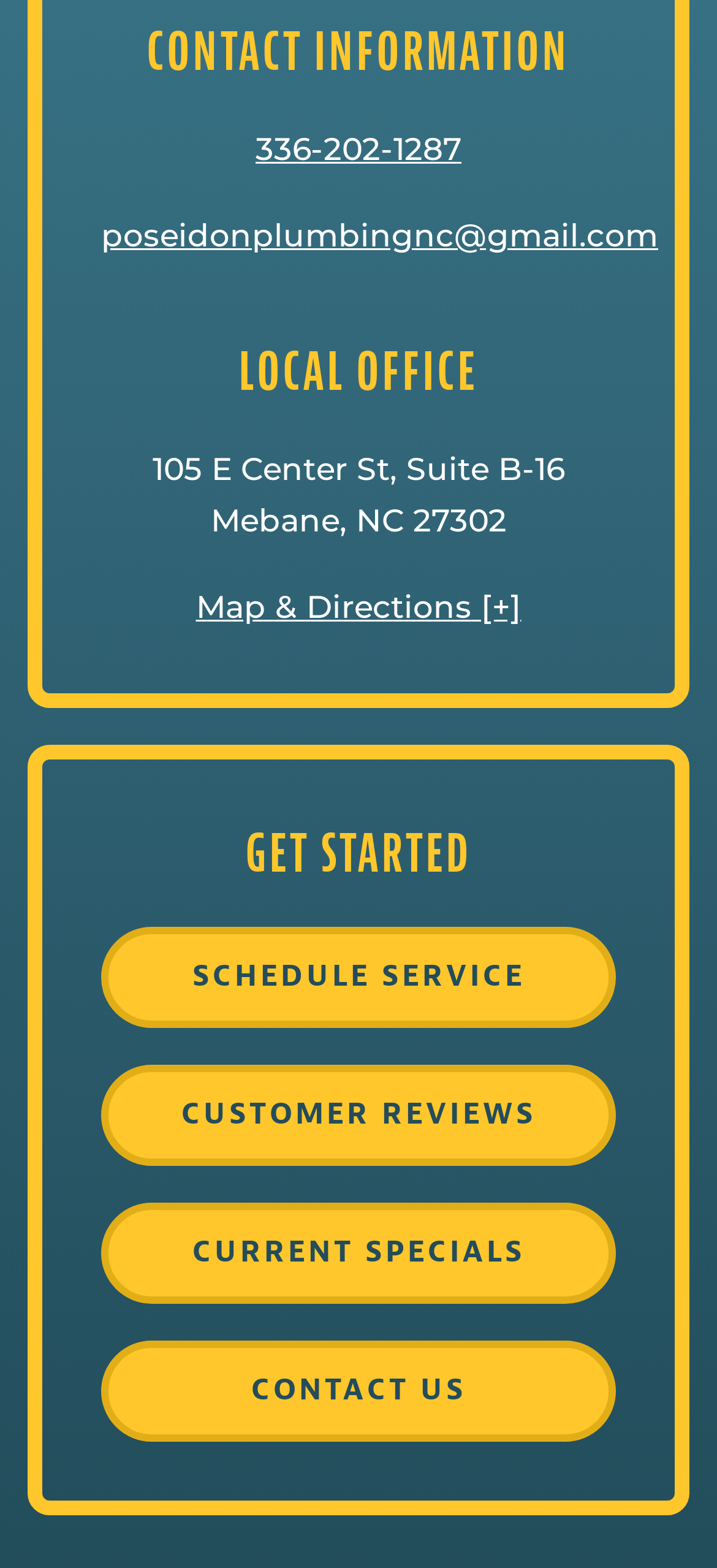Return the bounding box coordinates of the UI element that corresponds to this description: "Map & Directions [+]". The coordinates must be given as four float numbers in the range of 0 and 1, [left, top, right, bottom].

[0.273, 0.376, 0.727, 0.399]